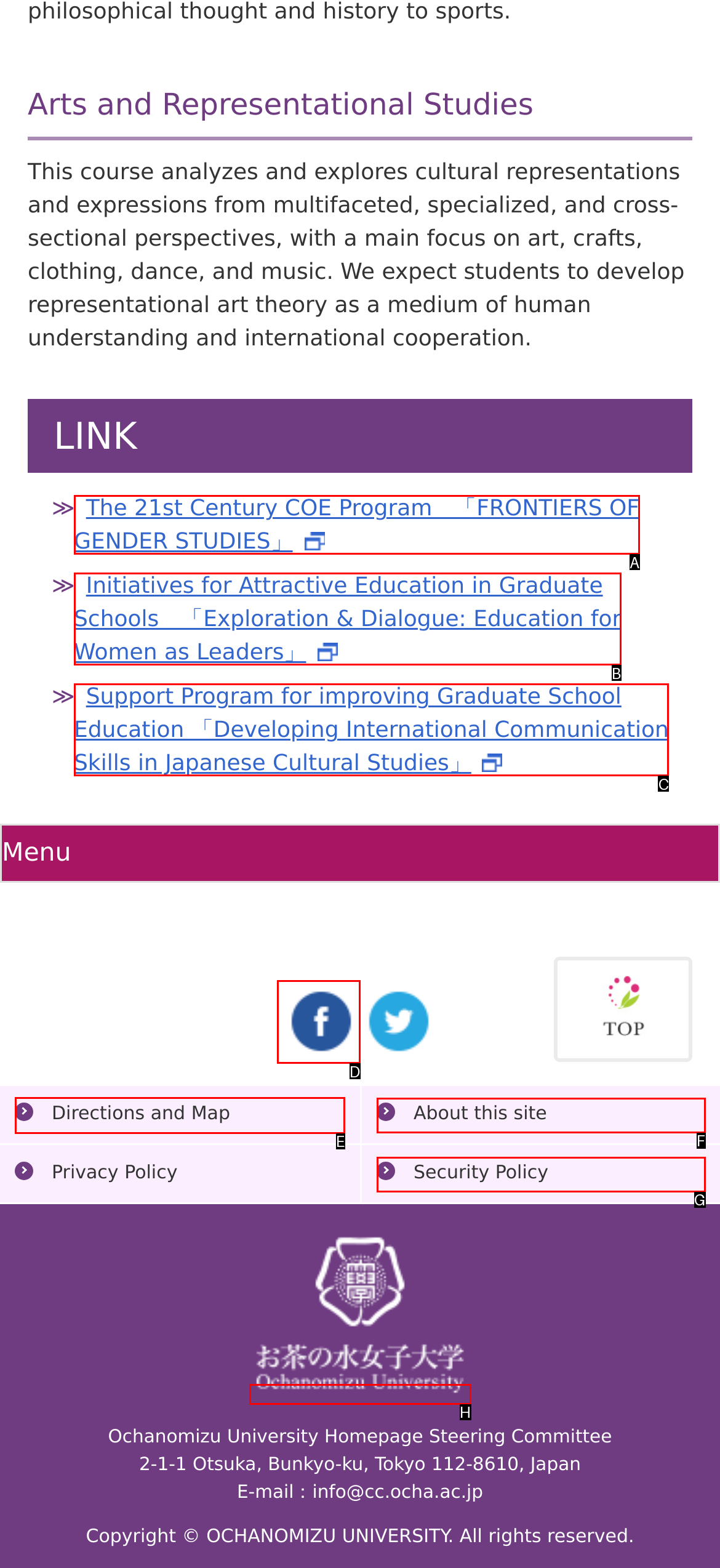To complete the task: View the Directions and Map, which option should I click? Answer with the appropriate letter from the provided choices.

E